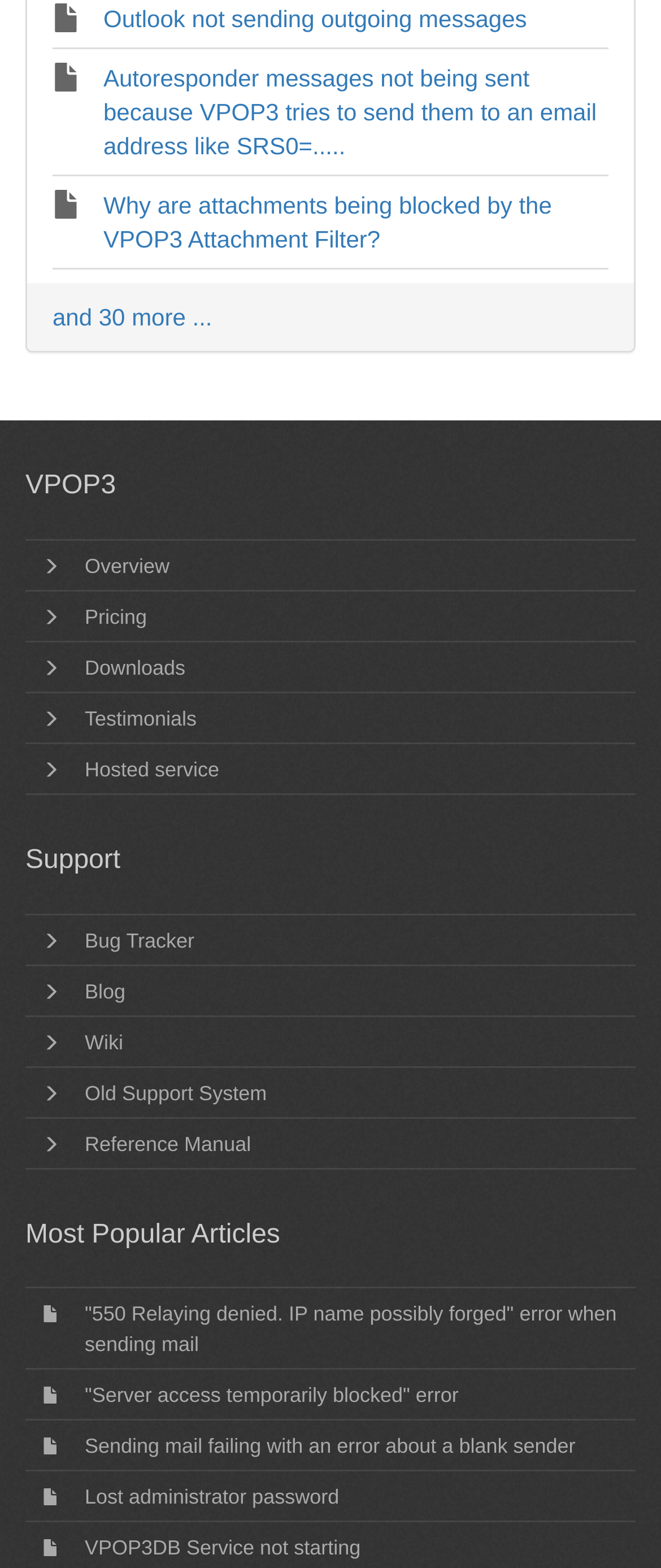Pinpoint the bounding box coordinates of the element that must be clicked to accomplish the following instruction: "View VPOP3 overview". The coordinates should be in the format of four float numbers between 0 and 1, i.e., [left, top, right, bottom].

[0.128, 0.353, 0.256, 0.369]